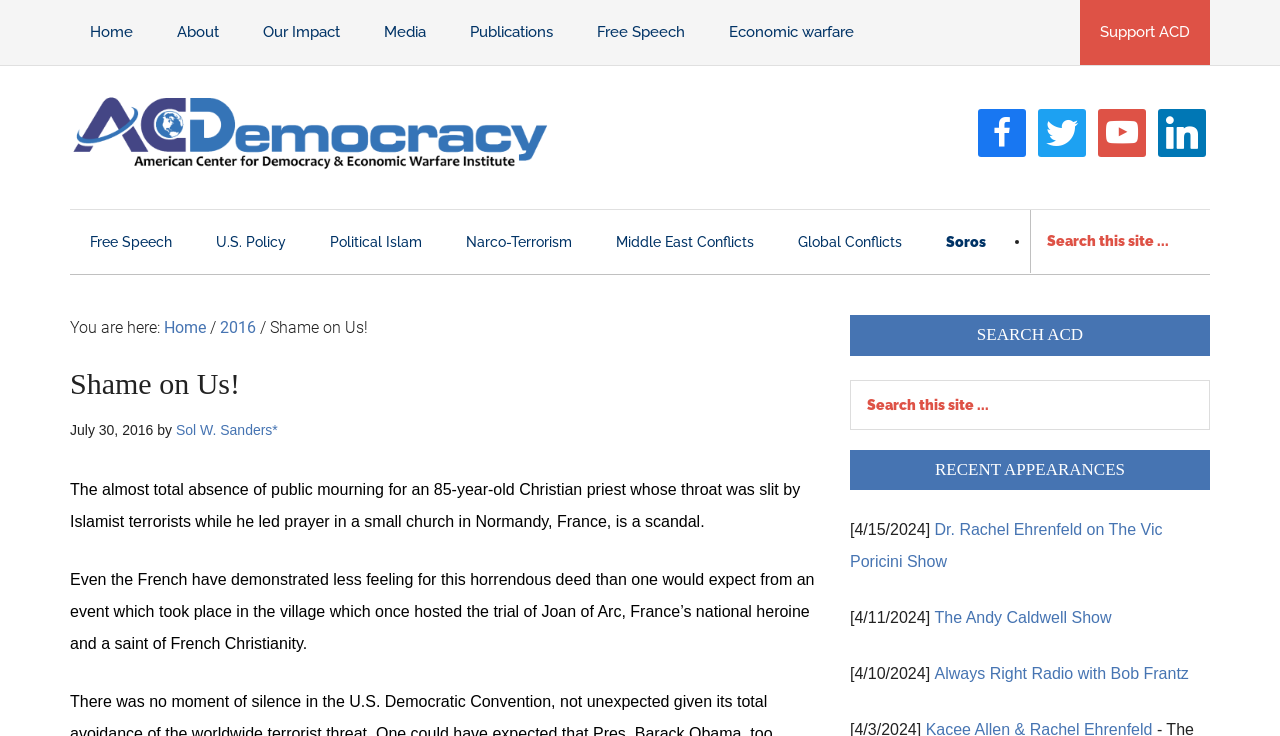Identify the bounding box coordinates of the part that should be clicked to carry out this instruction: "Visit American Center for Democracy on Facebook".

[0.764, 0.166, 0.802, 0.192]